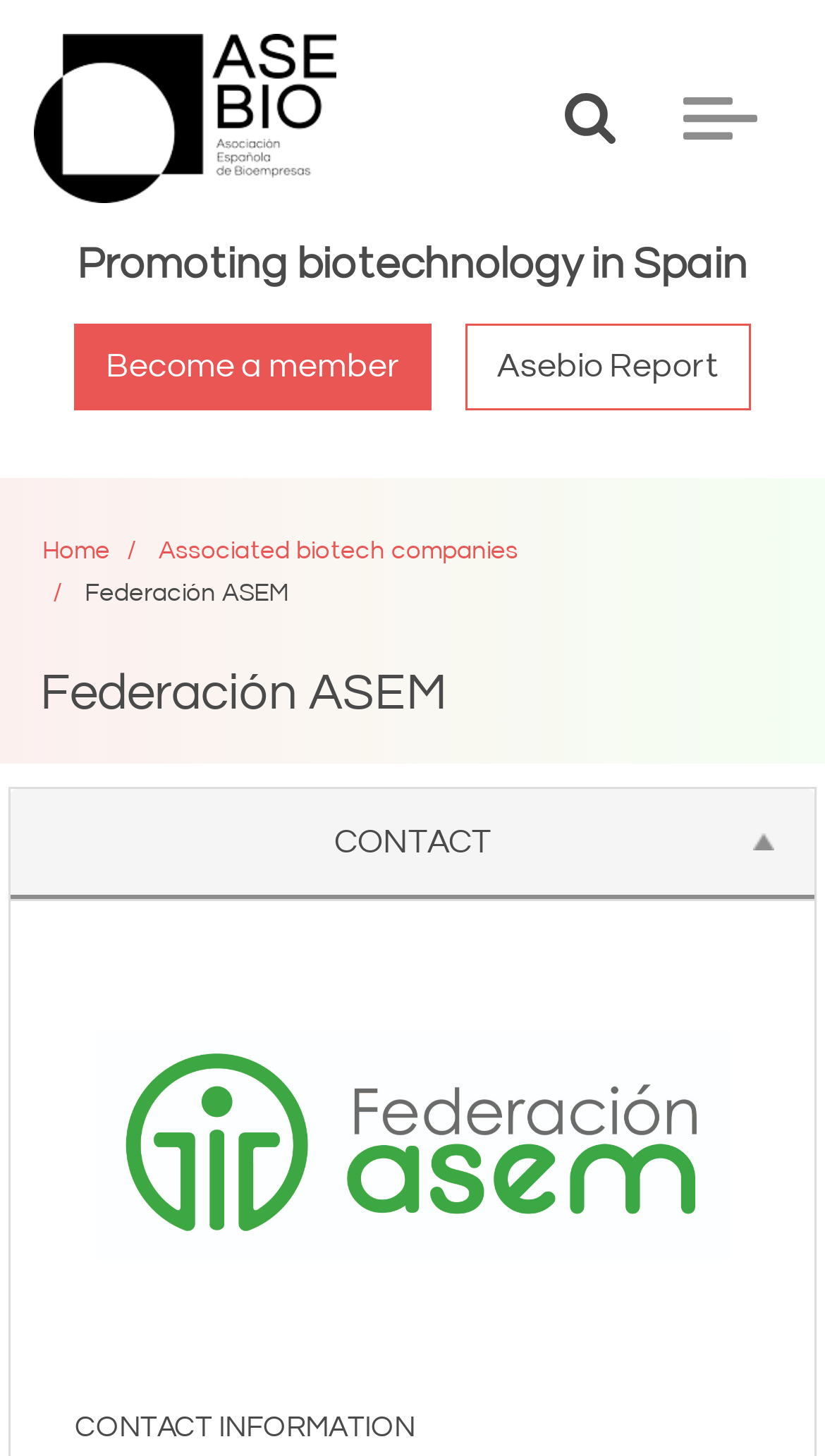Determine the bounding box coordinates for the area you should click to complete the following instruction: "Go to 'Associated biotech companies' page".

[0.192, 0.369, 0.628, 0.388]